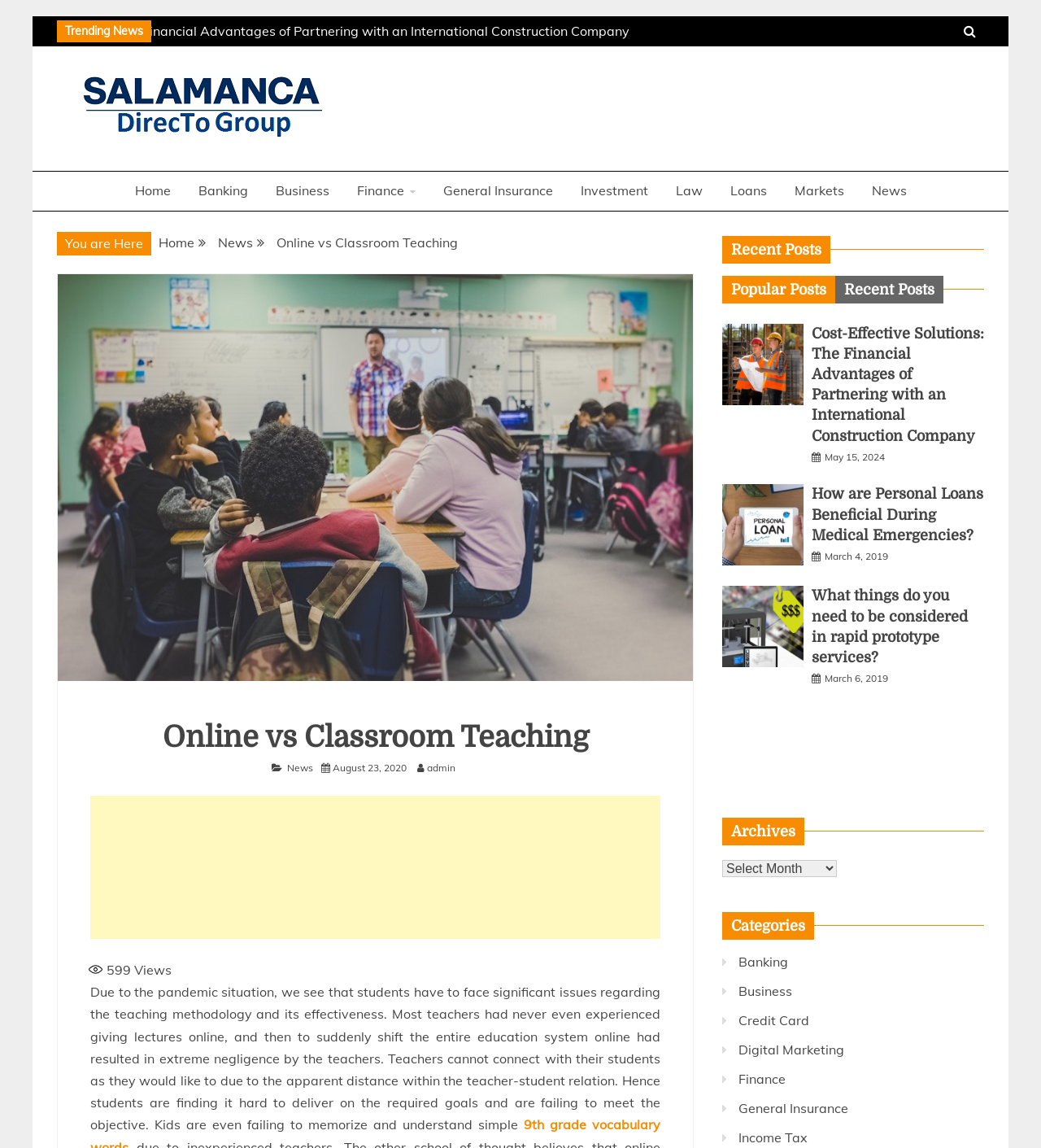Respond to the question below with a single word or phrase:
What is the type of the element with the text 'You are Here'?

StaticText